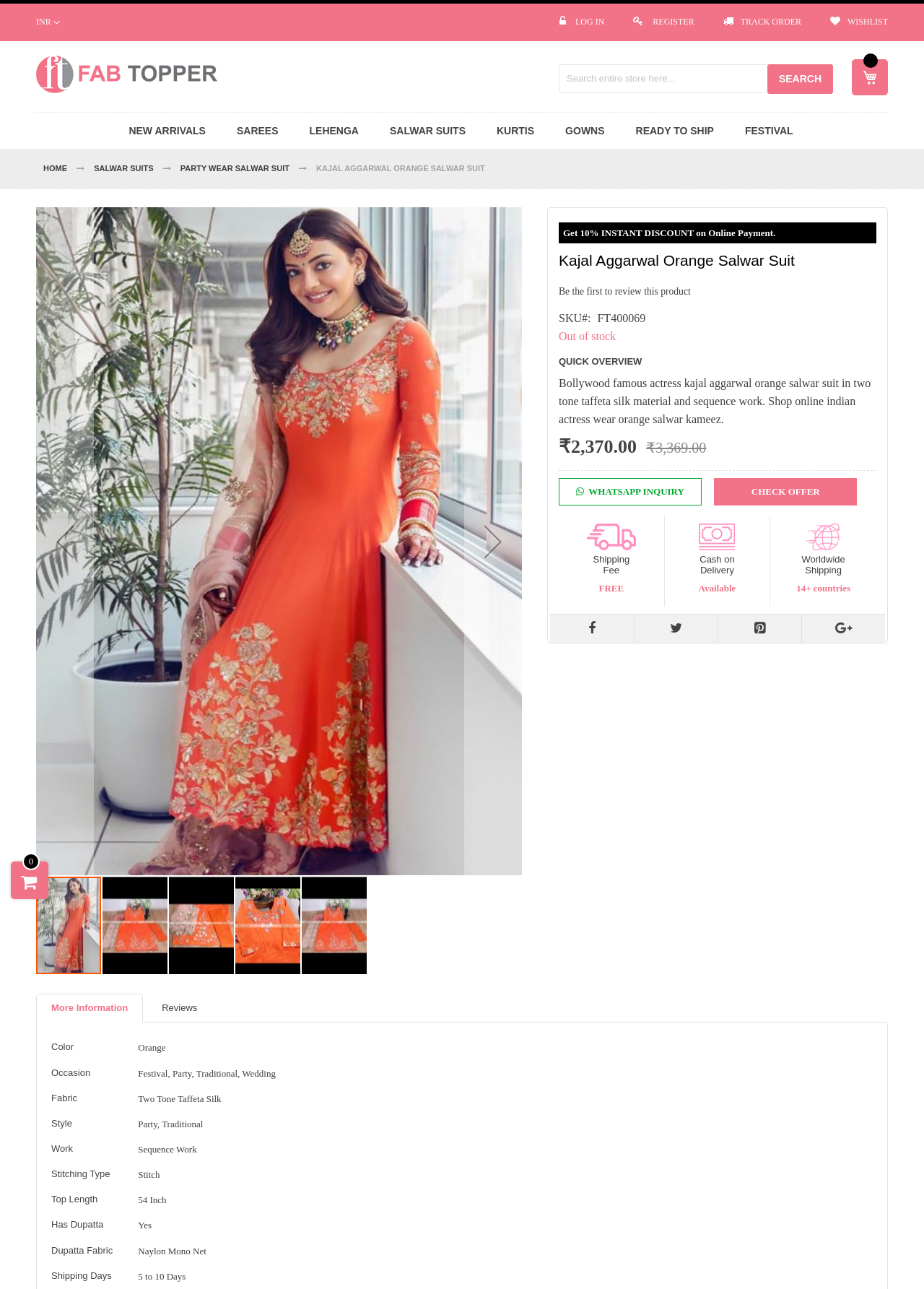Respond to the following query with just one word or a short phrase: 
Is the product available for cash on delivery?

Yes